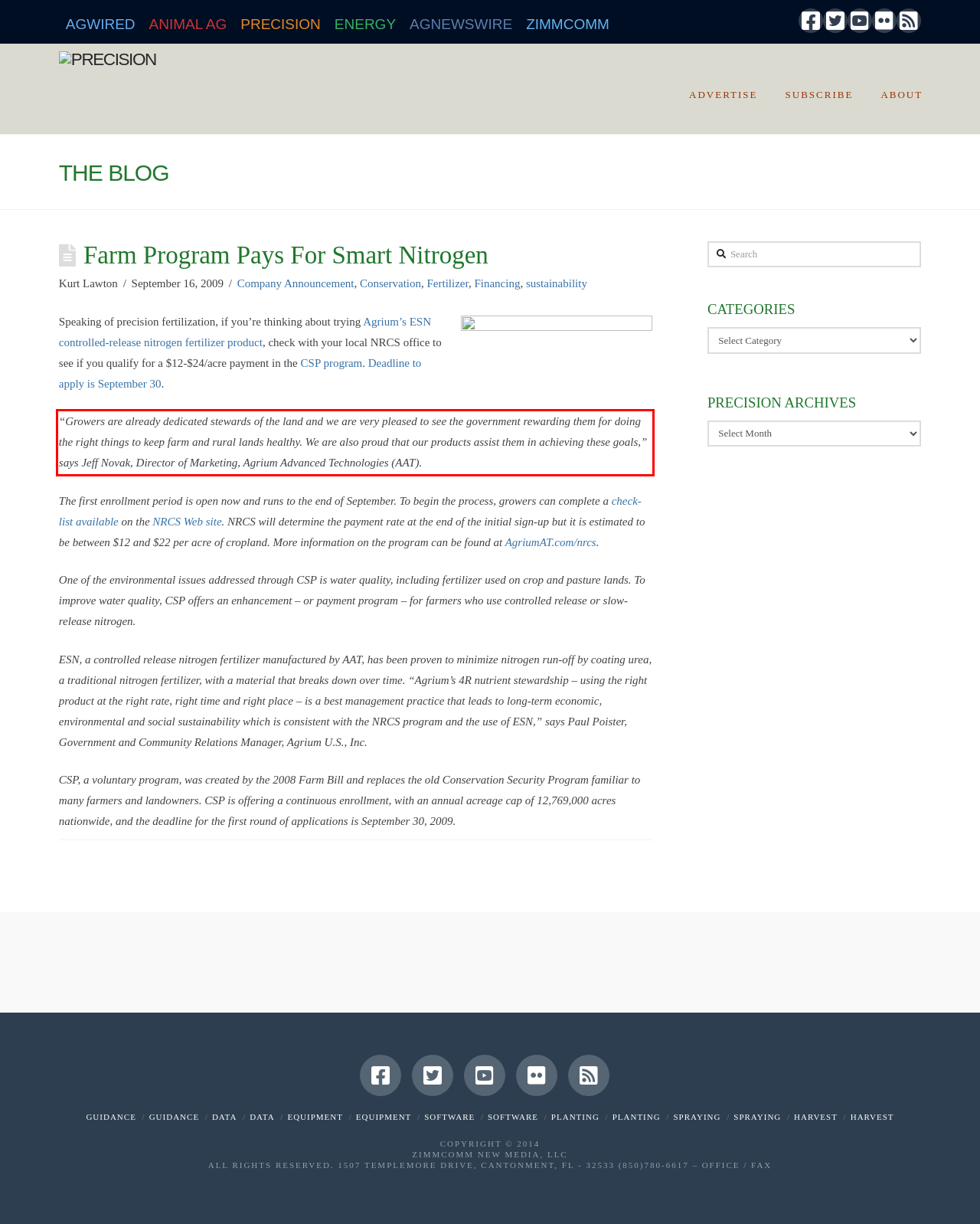Extract and provide the text found inside the red rectangle in the screenshot of the webpage.

“Growers are already dedicated stewards of the land and we are very pleased to see the government rewarding them for doing the right things to keep farm and rural lands healthy. We are also proud that our products assist them in achieving these goals,” says Jeff Novak, Director of Marketing, Agrium Advanced Technologies (AAT).